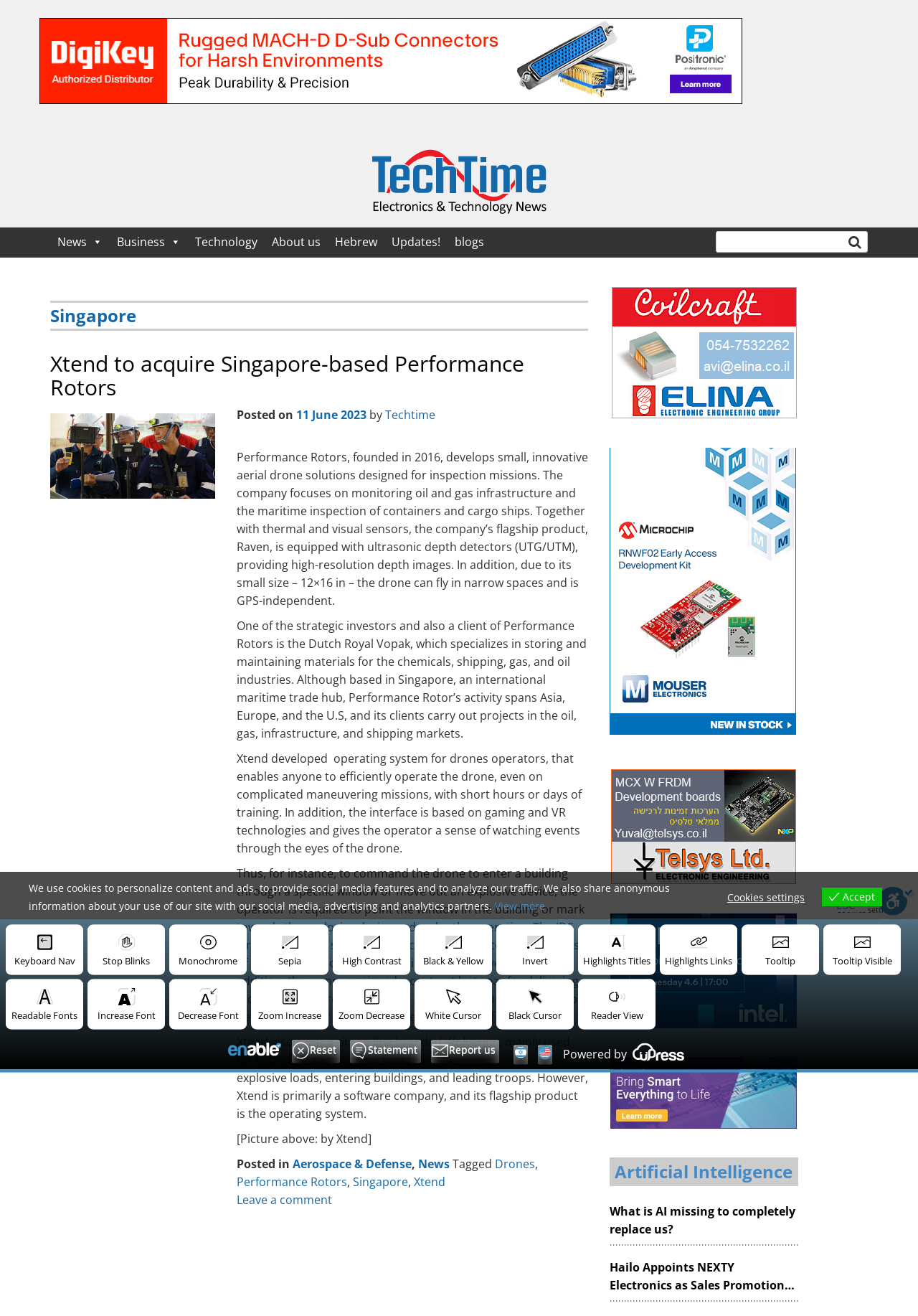Please determine the bounding box coordinates of the element's region to click in order to carry out the following instruction: "View the 'Artificial Intelligence' section". The coordinates should be four float numbers between 0 and 1, i.e., [left, top, right, bottom].

[0.664, 0.879, 0.869, 0.902]